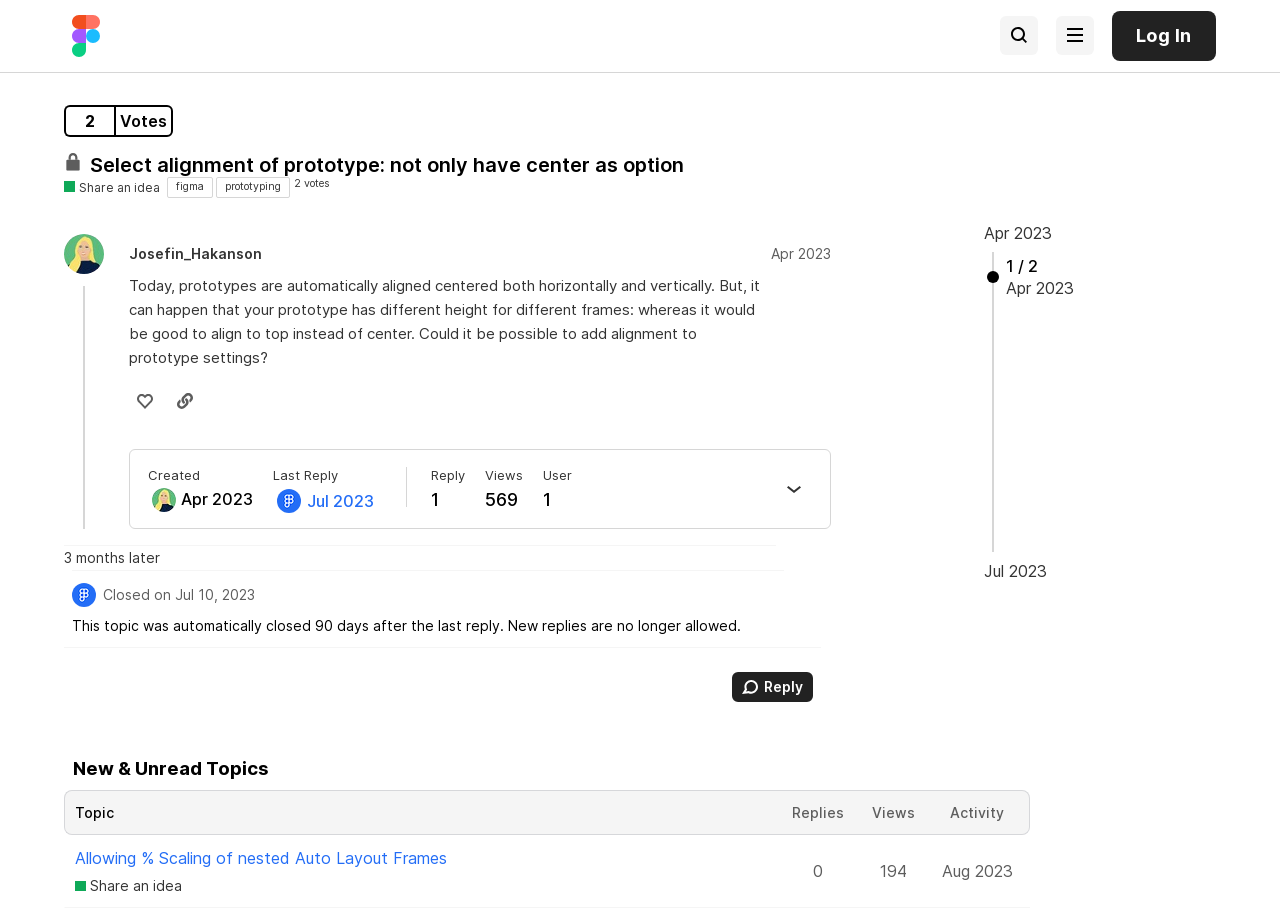Show me the bounding box coordinates of the clickable region to achieve the task as per the instruction: "Search for topics".

[0.781, 0.018, 0.811, 0.06]